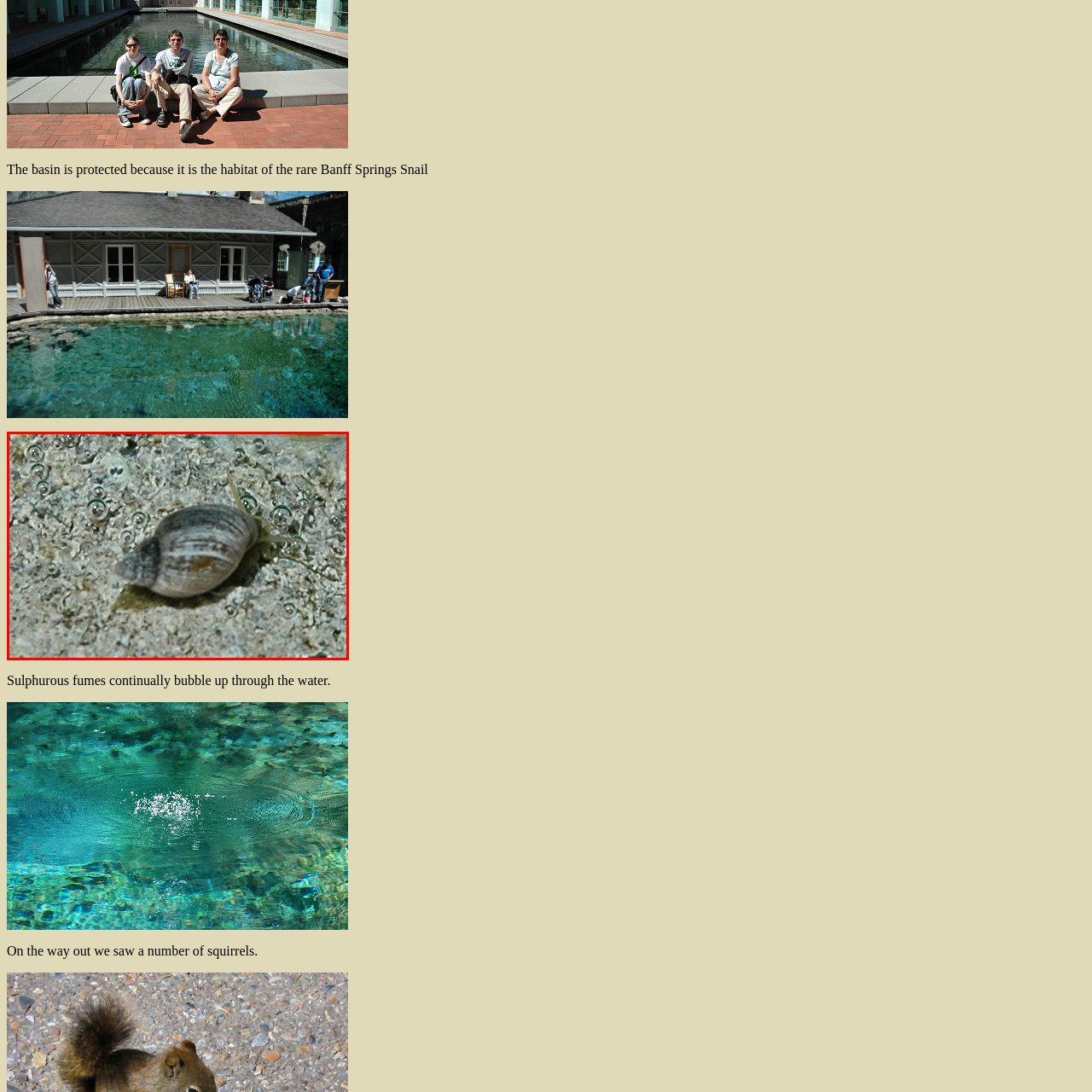Analyze the content inside the red-marked area, What is the purpose of the mottled pattern on the snail's shell? Answer using only one word or a concise phrase.

Camouflage